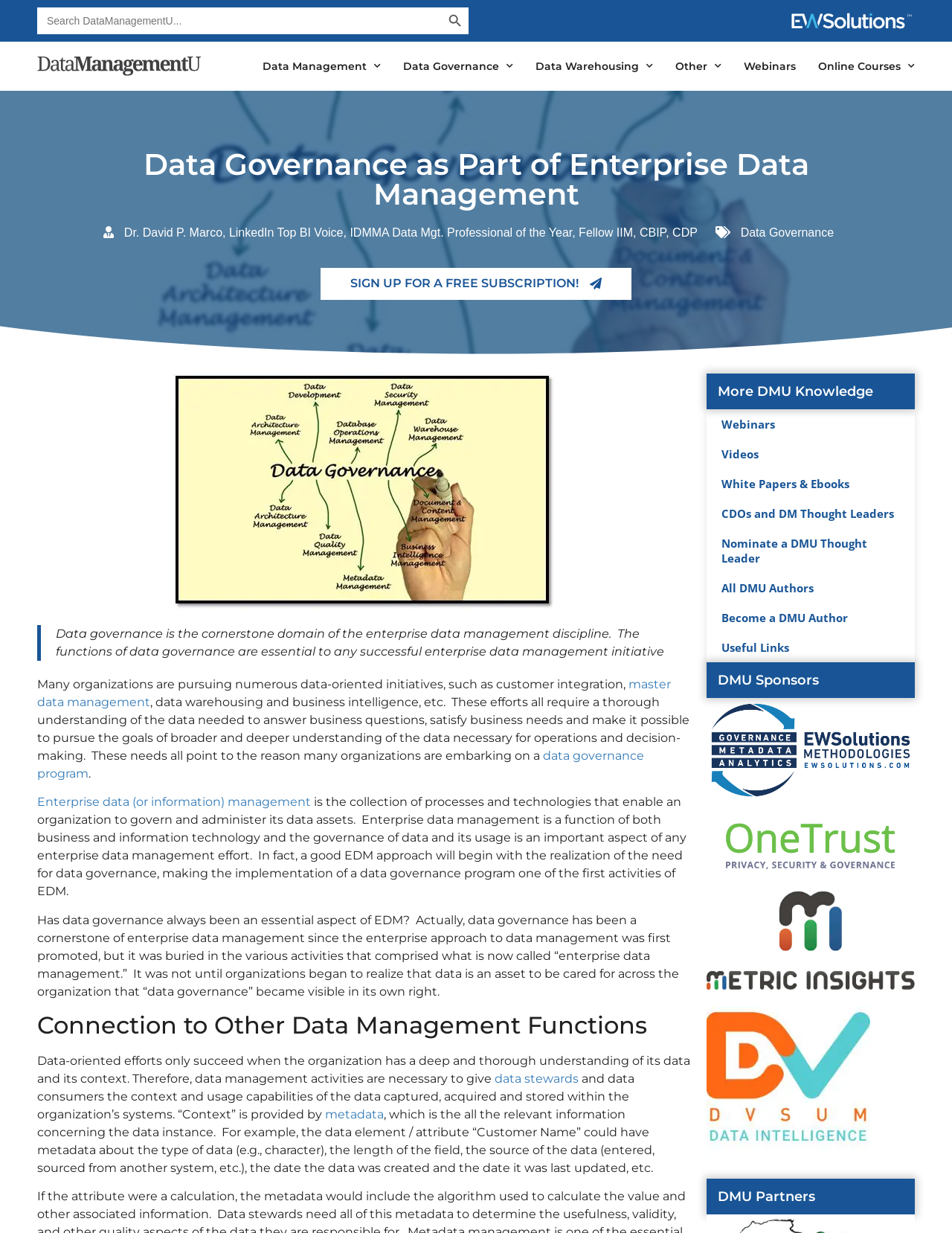Determine the bounding box coordinates of the UI element described by: "Webinars".

[0.742, 0.332, 0.961, 0.356]